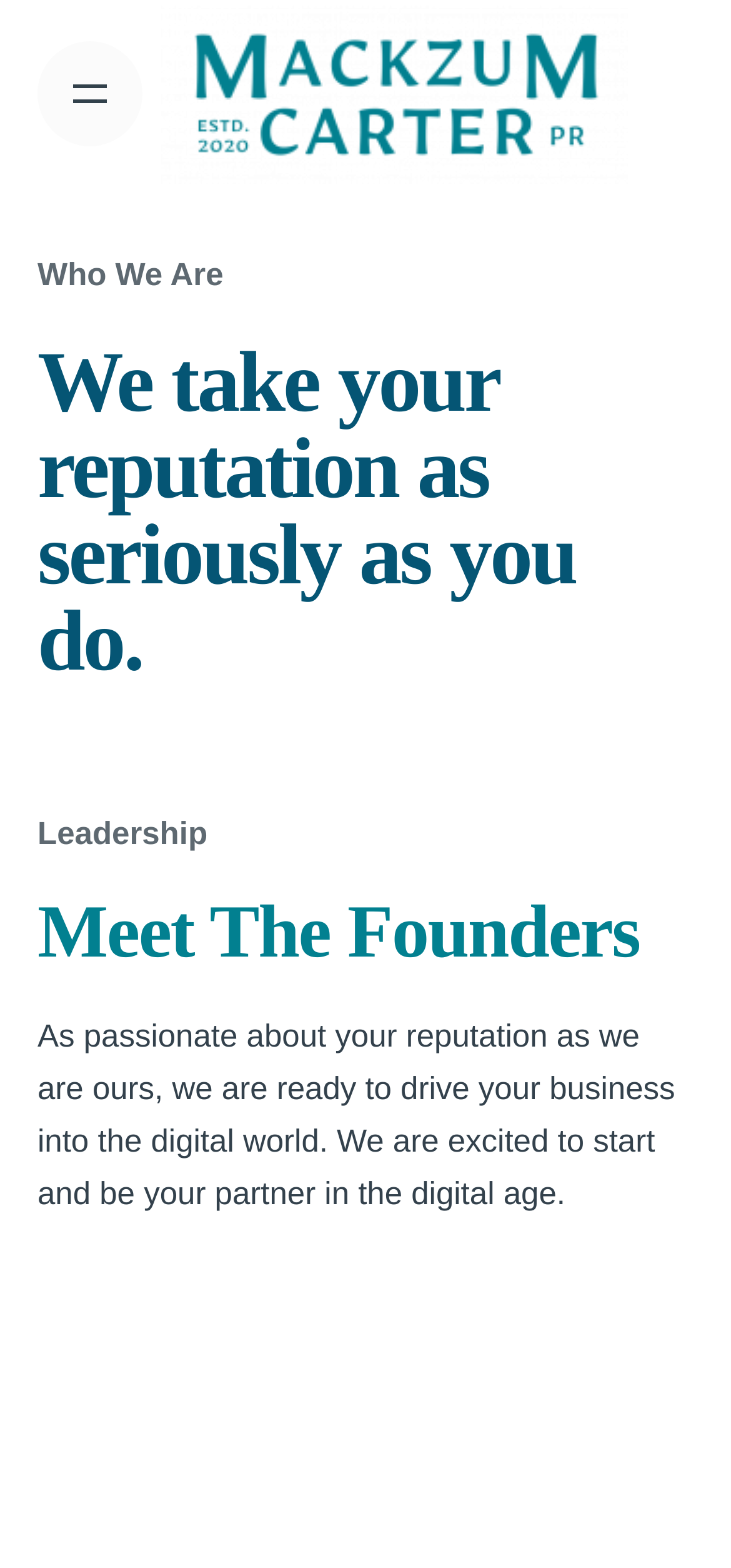What is the main focus of the company?
Provide a comprehensive and detailed answer to the question.

The main focus of the company can be inferred from the heading 'We take your reputation as seriously as you do.' which is located at [0.051, 0.216, 0.949, 0.436]. This suggests that the company is concerned with the reputation of its clients.